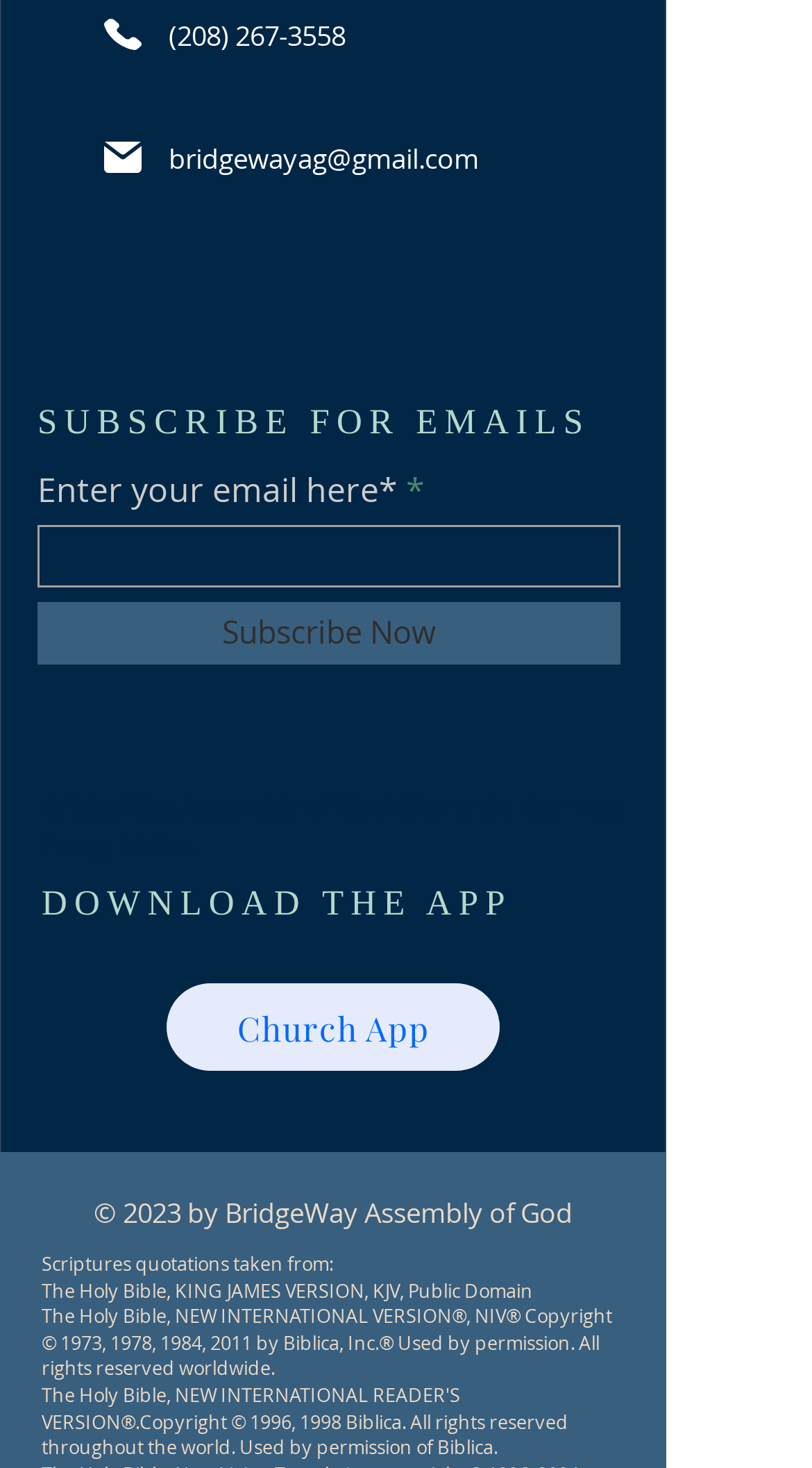Return the bounding box coordinates of the UI element that corresponds to this description: "aria-label="Facebook"". The coordinates must be given as four float numbers in the range of 0 and 1, [left, top, right, bottom].

[0.277, 0.156, 0.349, 0.195]